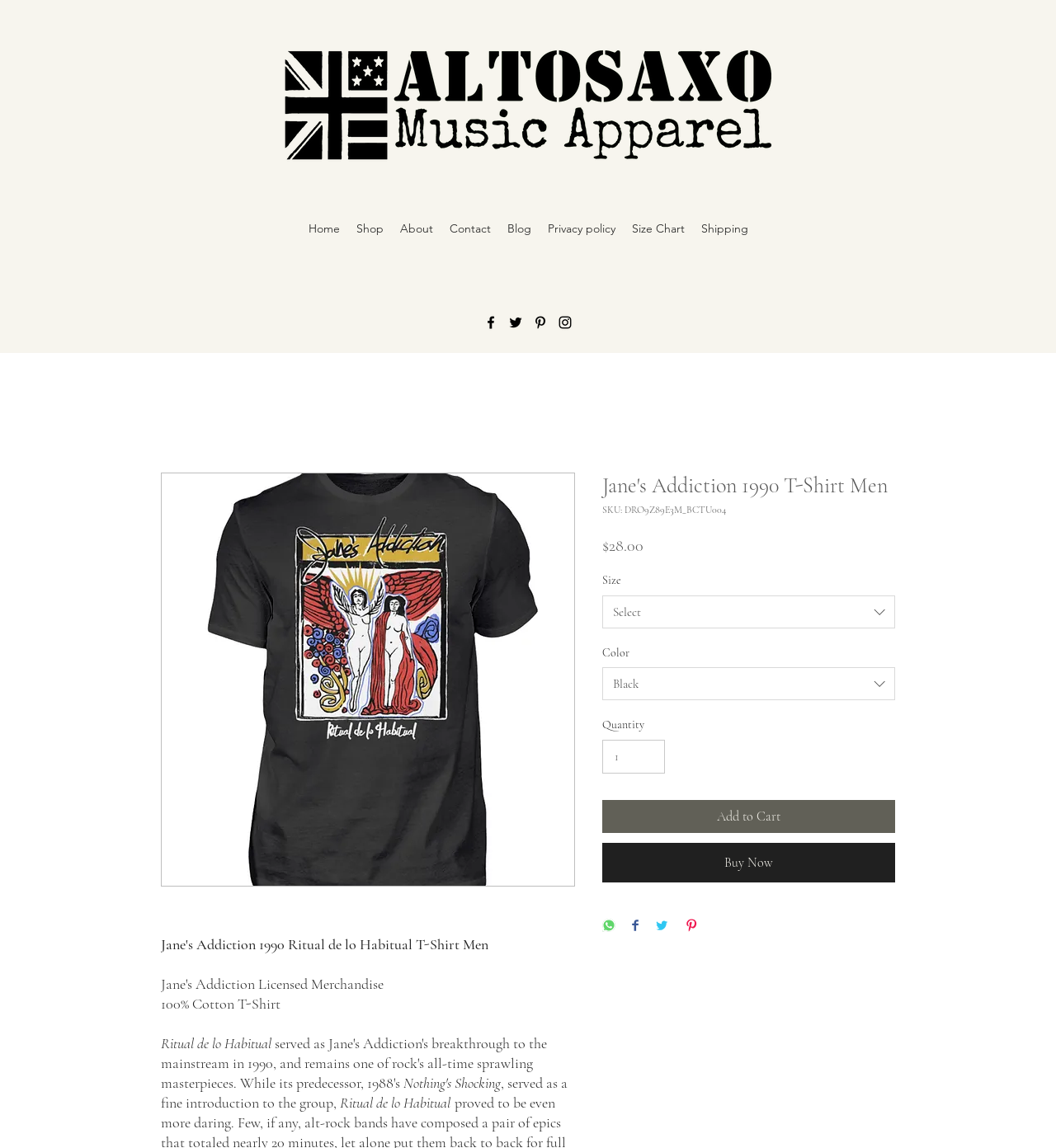What is the price of the T-Shirt?
Refer to the image and give a detailed response to the question.

The price of the T-Shirt can be found in the StaticText '$28.00' which is located next to the 'Price' label.